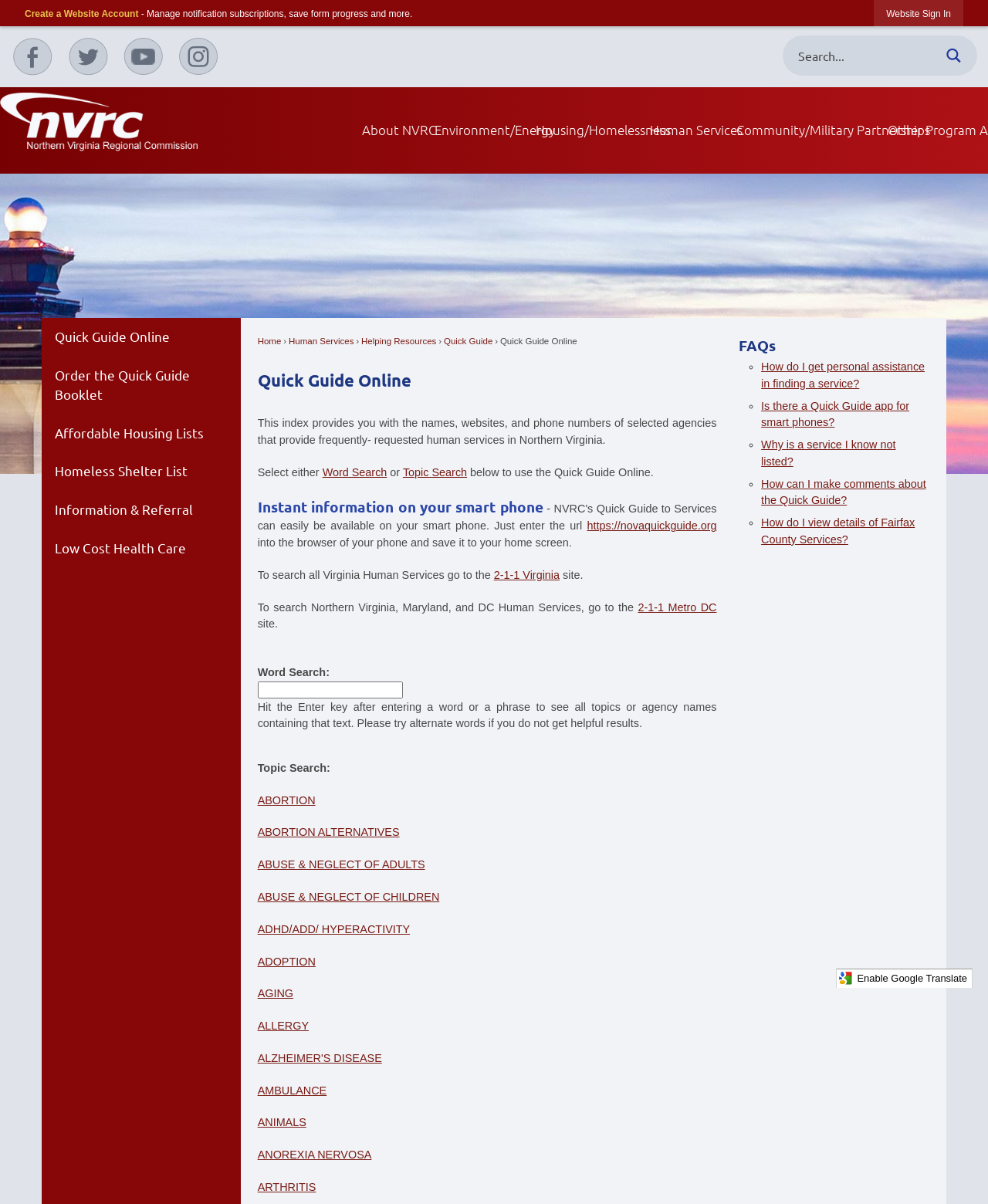Using the description: "Low Cost Health Care", determine the UI element's bounding box coordinates. Ensure the coordinates are in the format of four float numbers between 0 and 1, i.e., [left, top, right, bottom].

[0.042, 0.425, 0.244, 0.457]